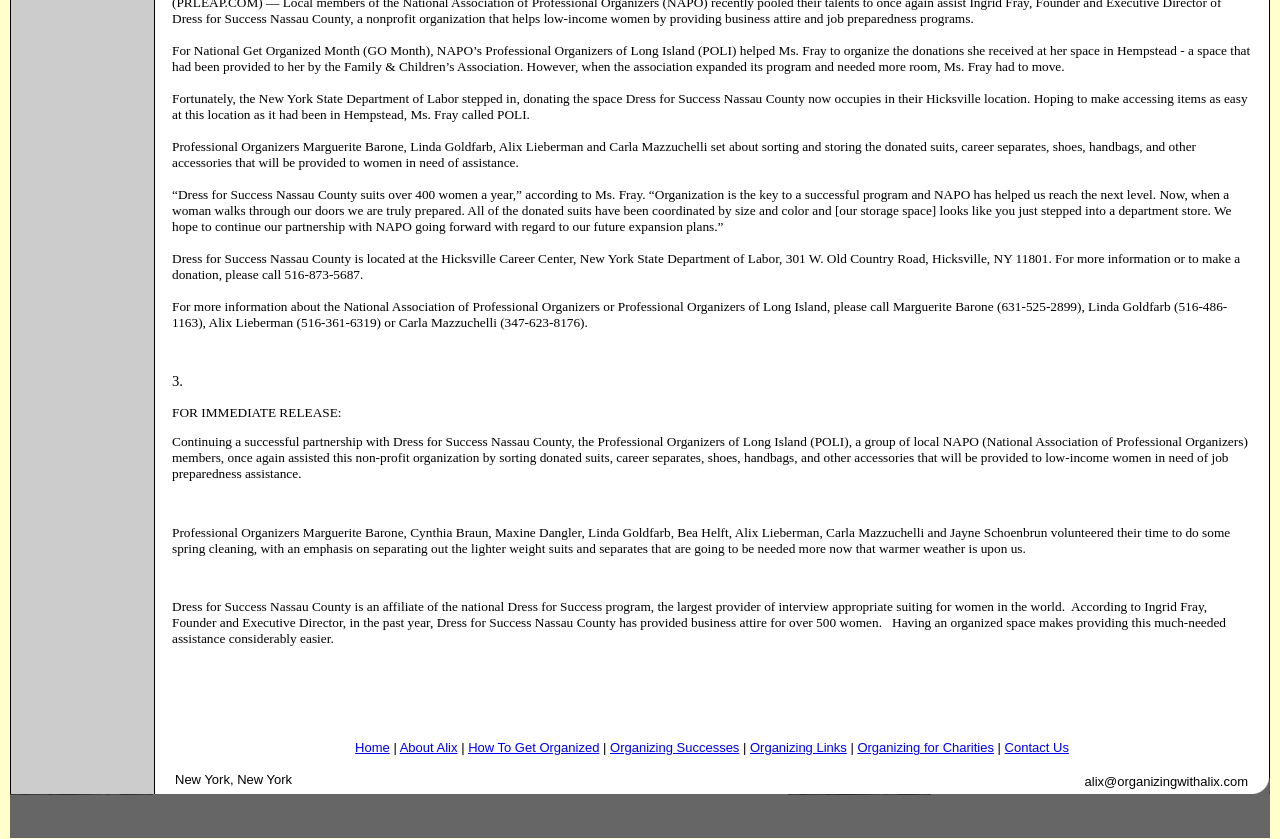Please determine the bounding box coordinates for the UI element described as: "Podcast".

None